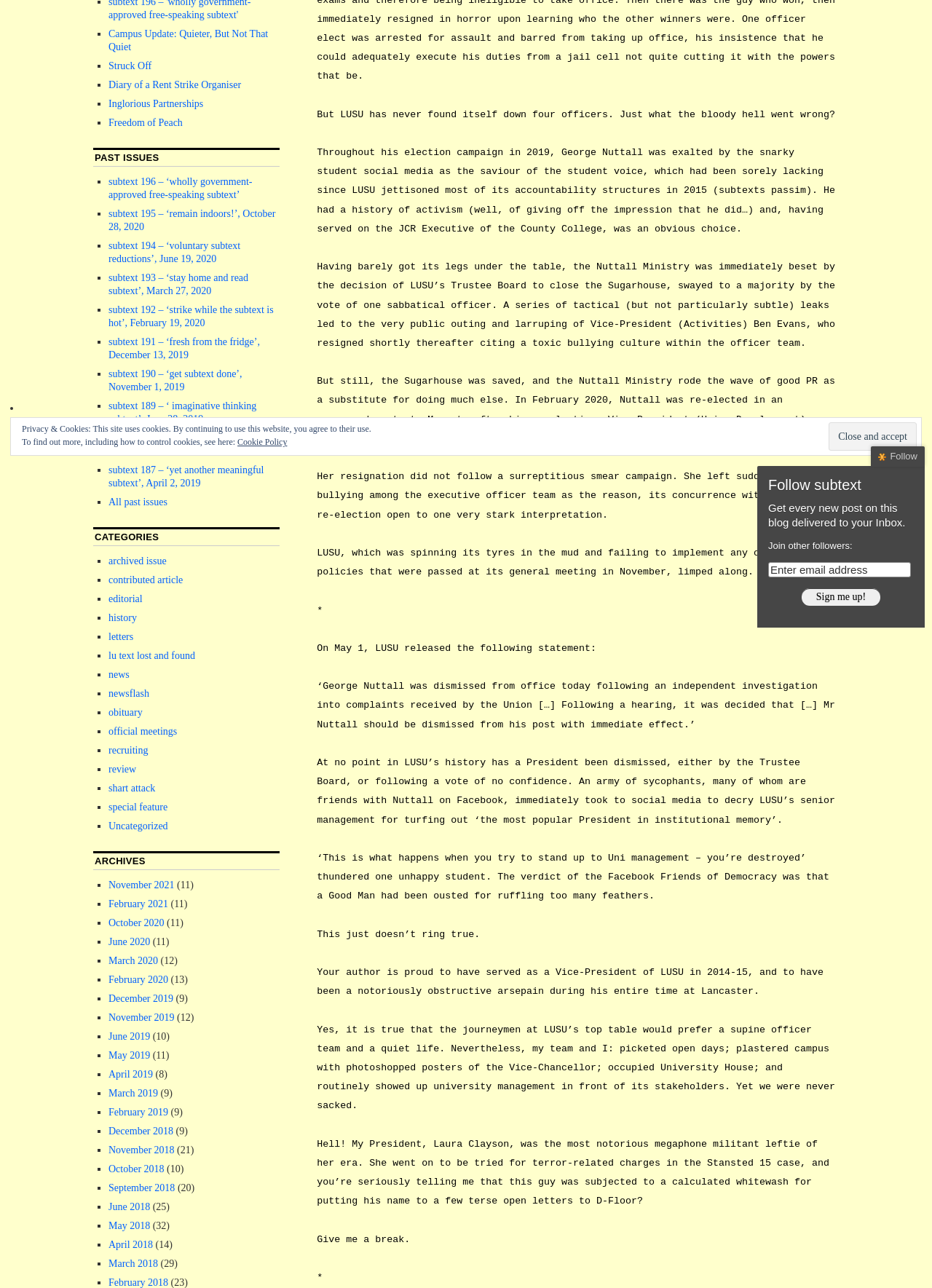Identify the bounding box for the UI element that is described as follows: "archived issue".

[0.116, 0.431, 0.179, 0.44]